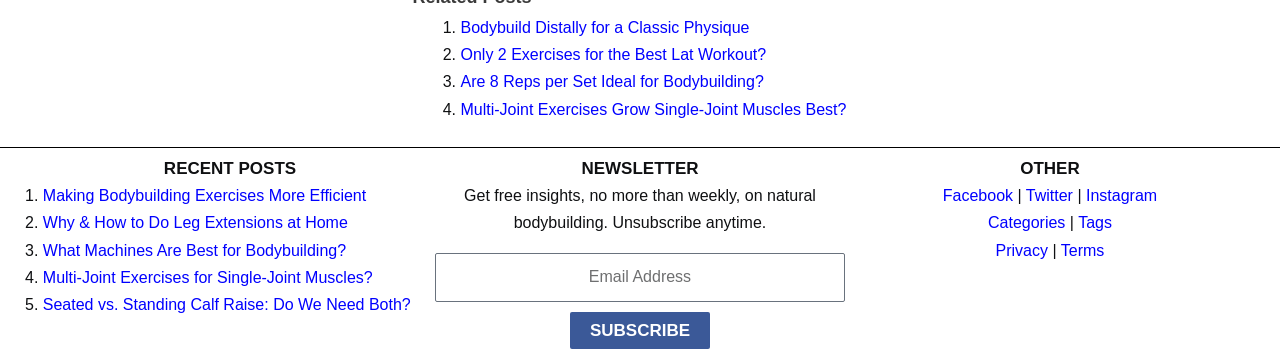Identify the bounding box coordinates of the clickable section necessary to follow the following instruction: "Enter email address". The coordinates should be presented as four float numbers from 0 to 1, i.e., [left, top, right, bottom].

[0.34, 0.696, 0.66, 0.829]